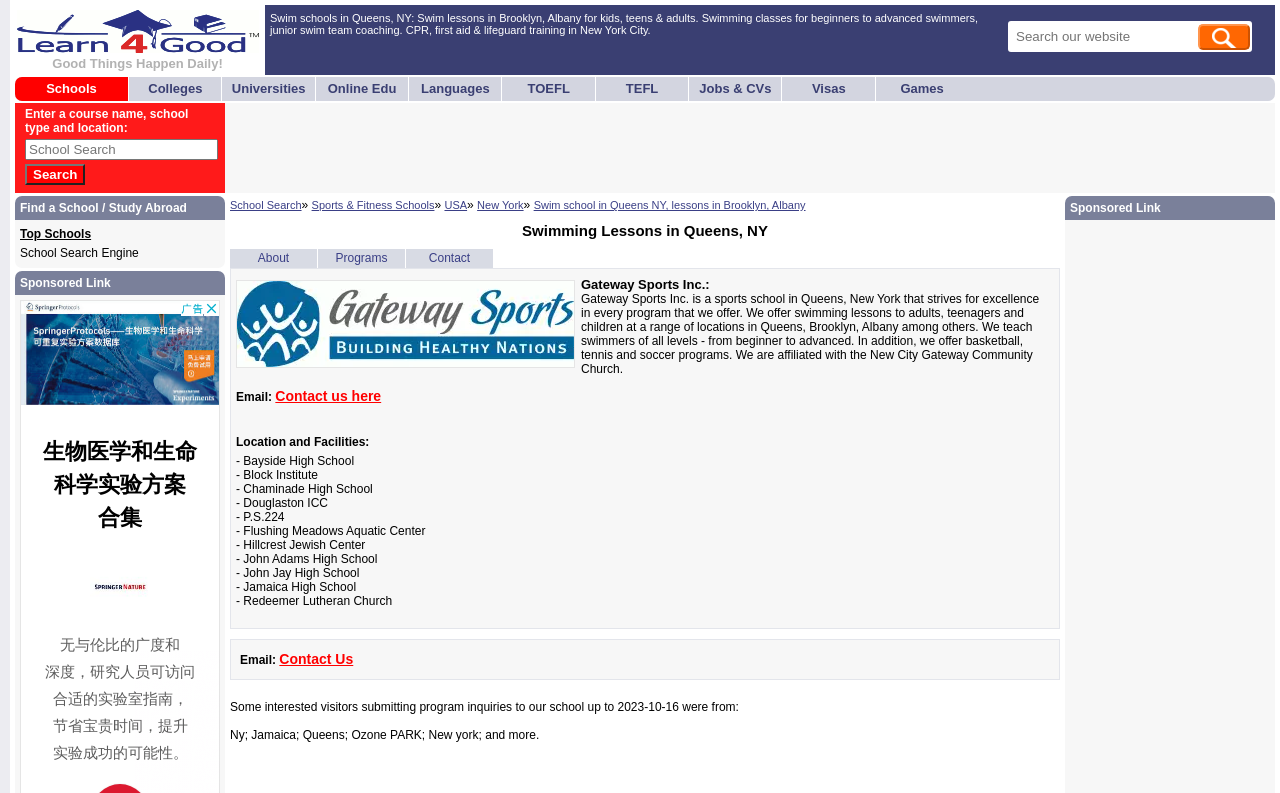What levels of swimmers do they teach?
Answer the question with a single word or phrase, referring to the image.

Beginner to advanced